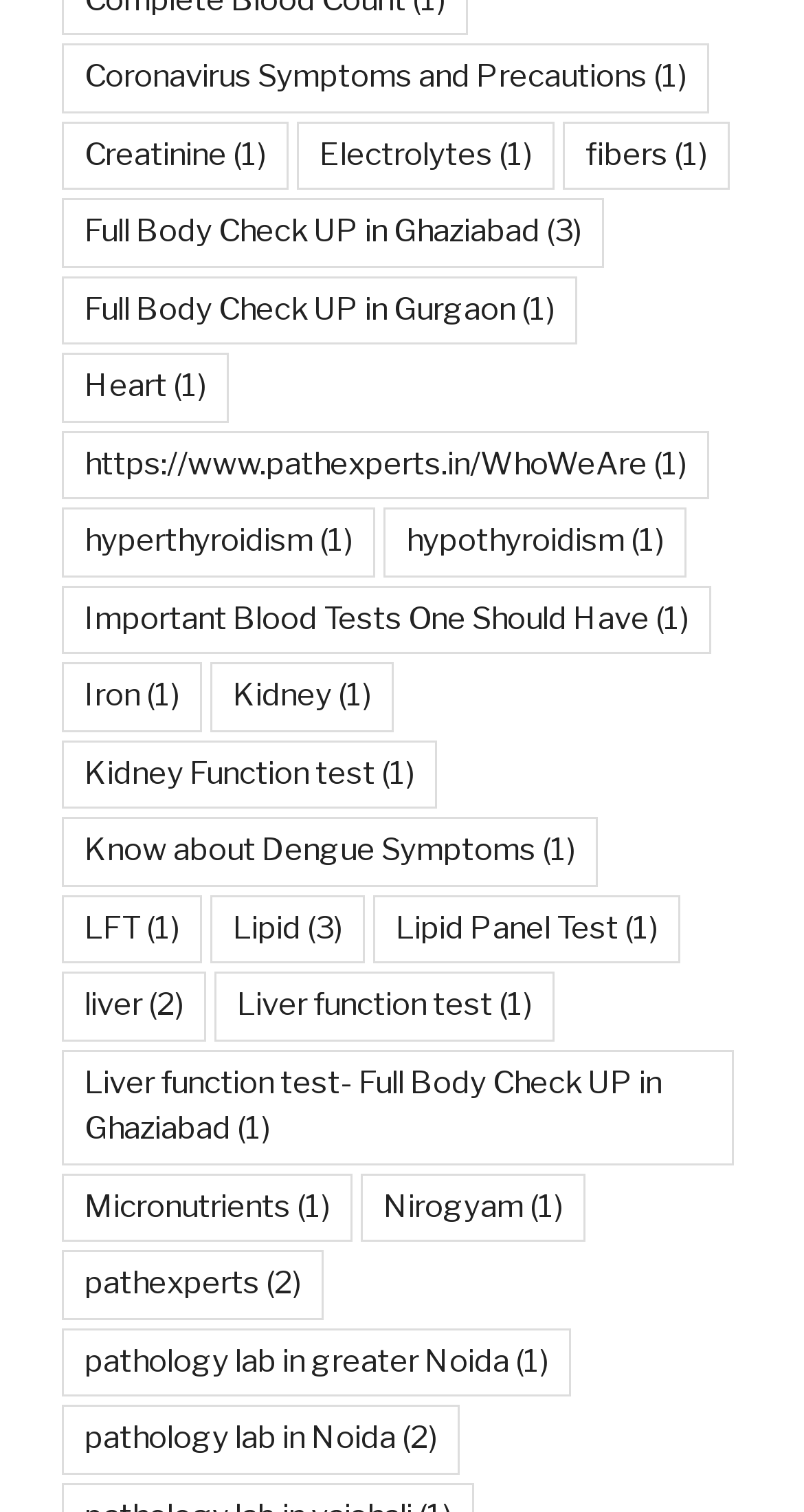Could you highlight the region that needs to be clicked to execute the instruction: "Read about Heart health"?

[0.077, 0.233, 0.285, 0.279]